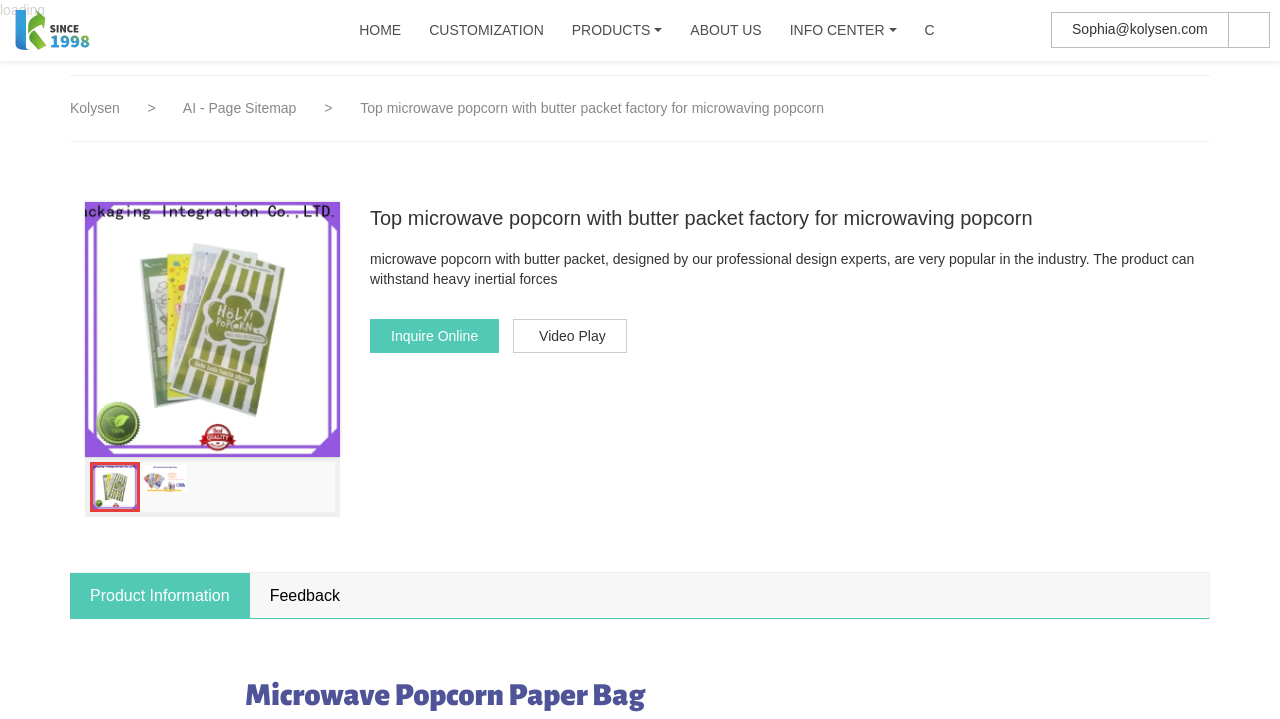What is the purpose of the 'Inquire Online' link?
From the details in the image, answer the question comprehensively.

The 'Inquire Online' link is likely used to inquire about the product being described, which is the microwave popcorn with butter packet, as it is placed near the product description.